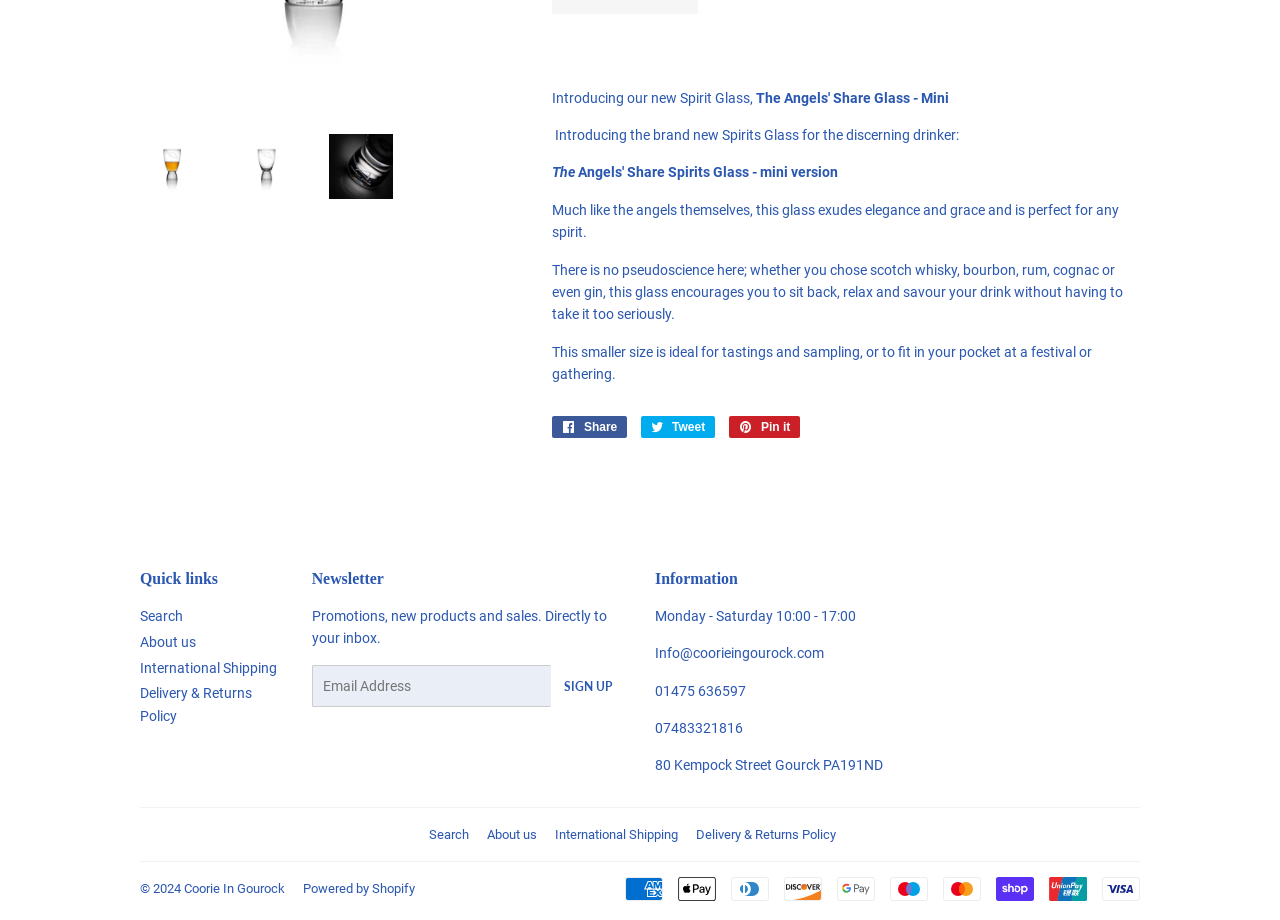Find the bounding box of the UI element described as follows: "Powered by Shopify".

[0.237, 0.957, 0.324, 0.973]